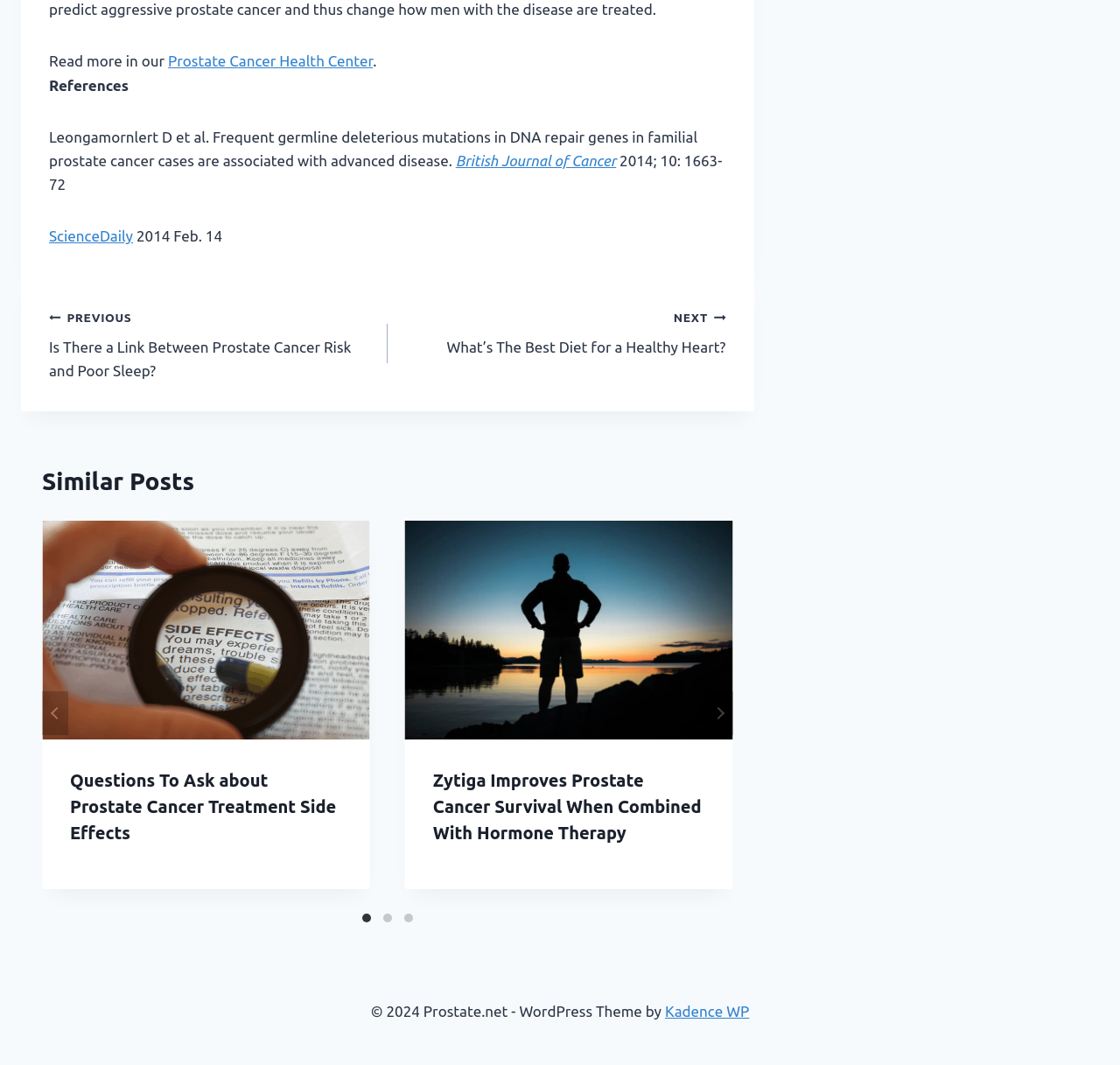Can you determine the bounding box coordinates of the area that needs to be clicked to fulfill the following instruction: "Go to the previous post"?

[0.044, 0.286, 0.346, 0.36]